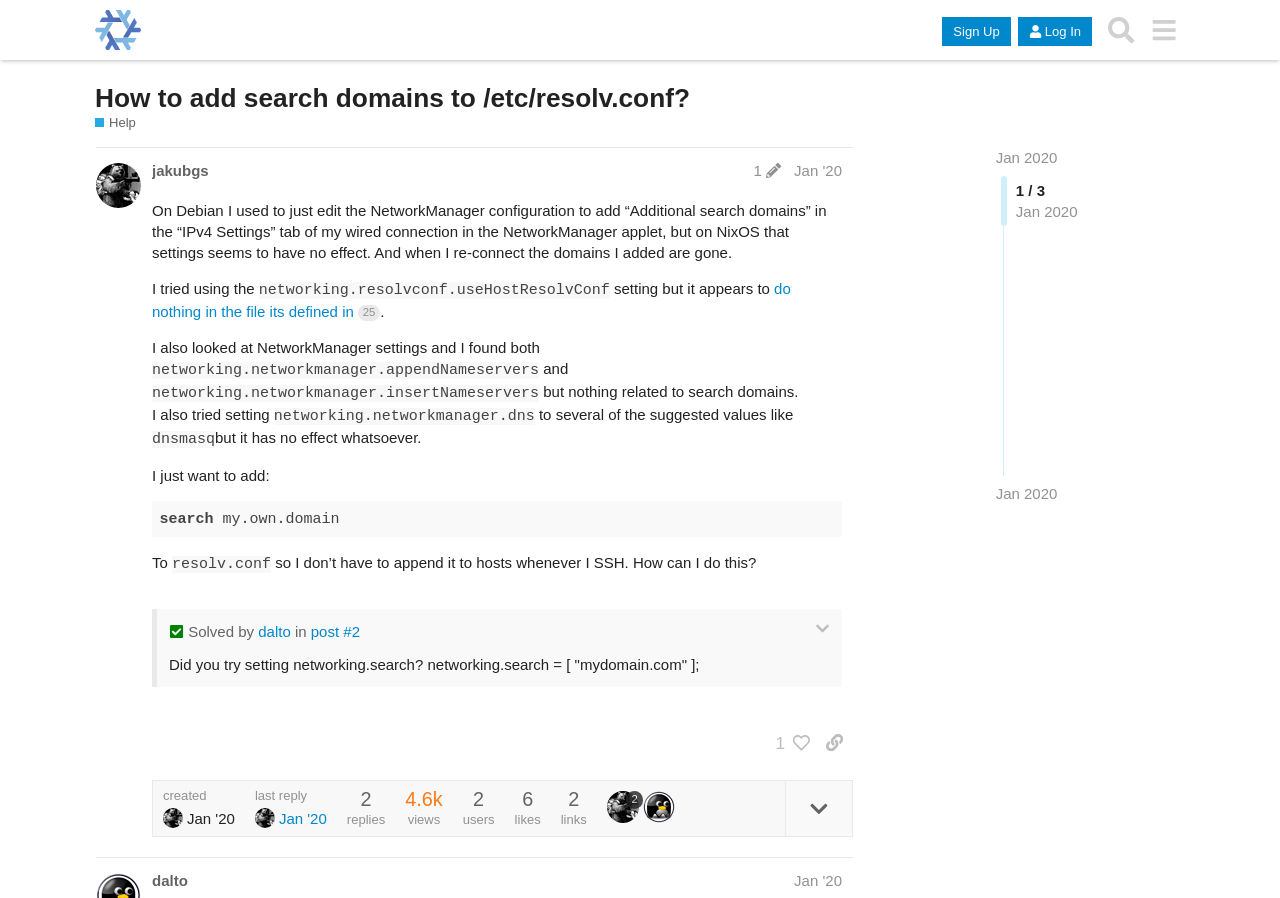Provide a brief response to the question below using a single word or phrase: 
What is the search domain the user wants to add?

my.own.domain